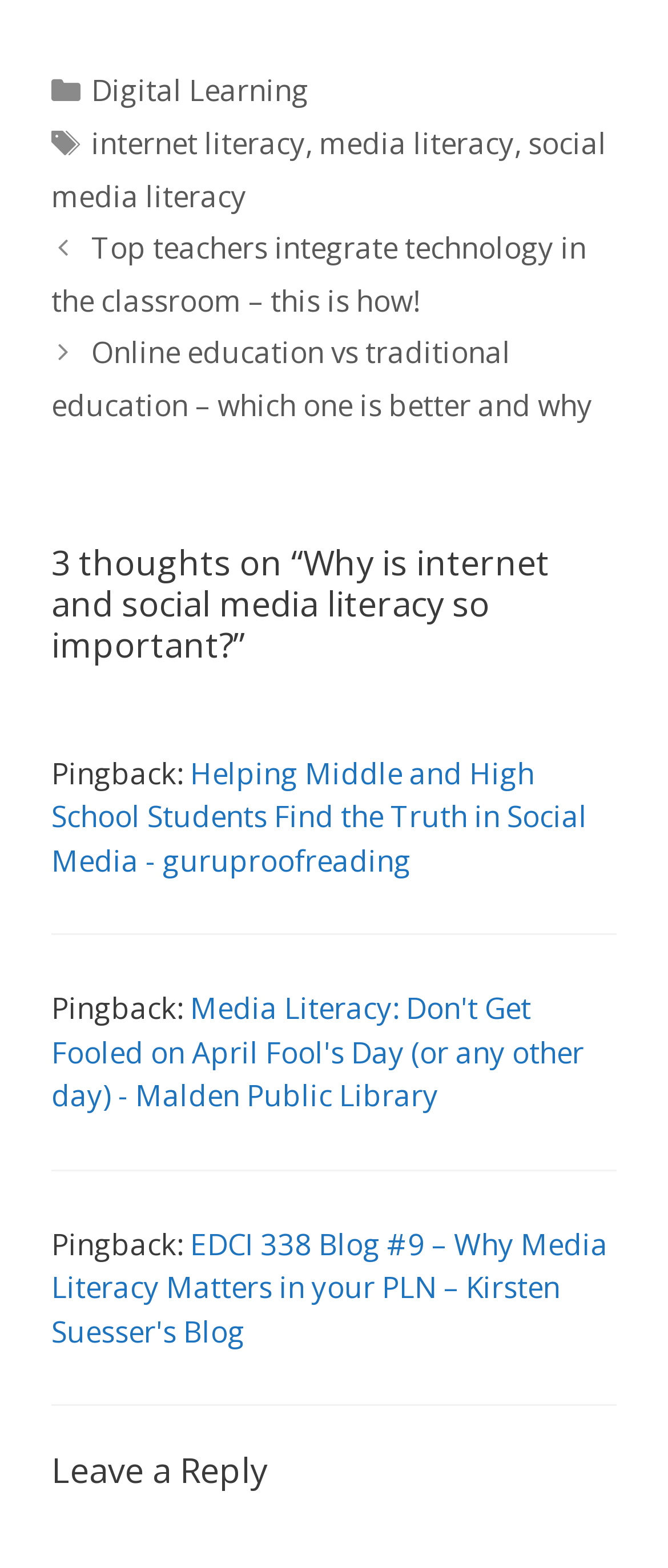Predict the bounding box coordinates for the UI element described as: "media literacy". The coordinates should be four float numbers between 0 and 1, presented as [left, top, right, bottom].

[0.477, 0.079, 0.77, 0.104]